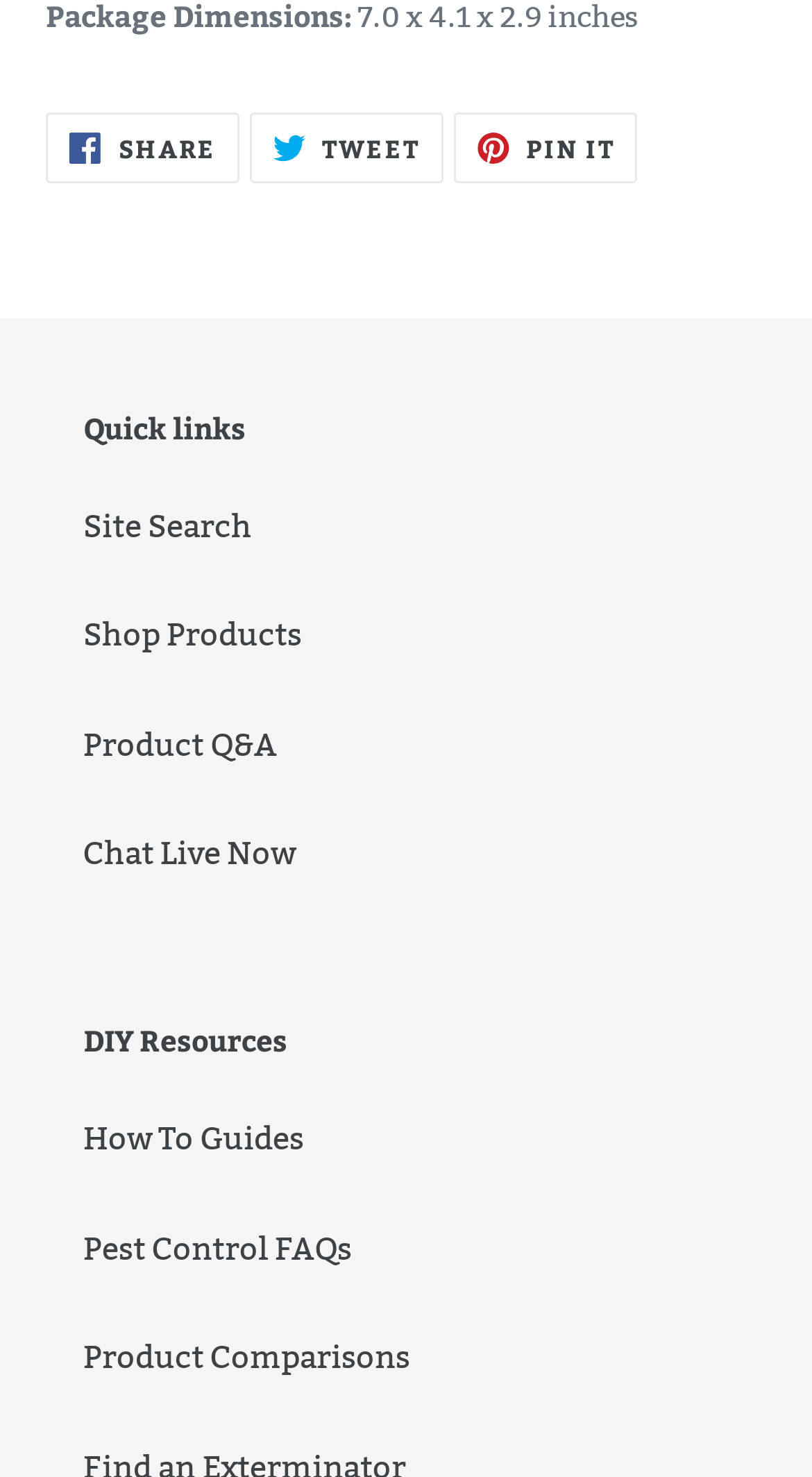Determine the bounding box coordinates for the HTML element mentioned in the following description: "Share Share on Facebook". The coordinates should be a list of four floats ranging from 0 to 1, represented as [left, top, right, bottom].

[0.056, 0.075, 0.294, 0.123]